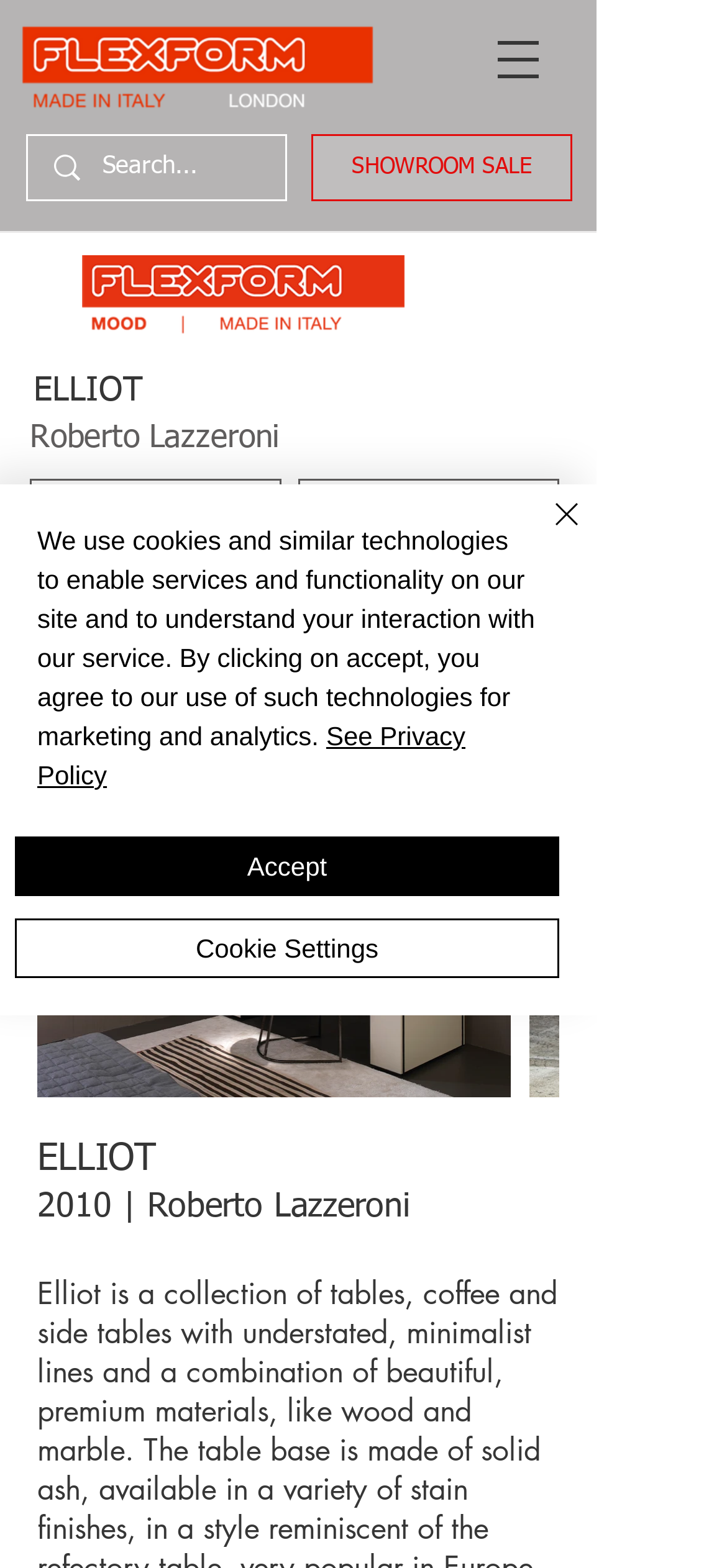Please determine the bounding box coordinates of the section I need to click to accomplish this instruction: "View next item".

[0.651, 0.557, 0.71, 0.603]